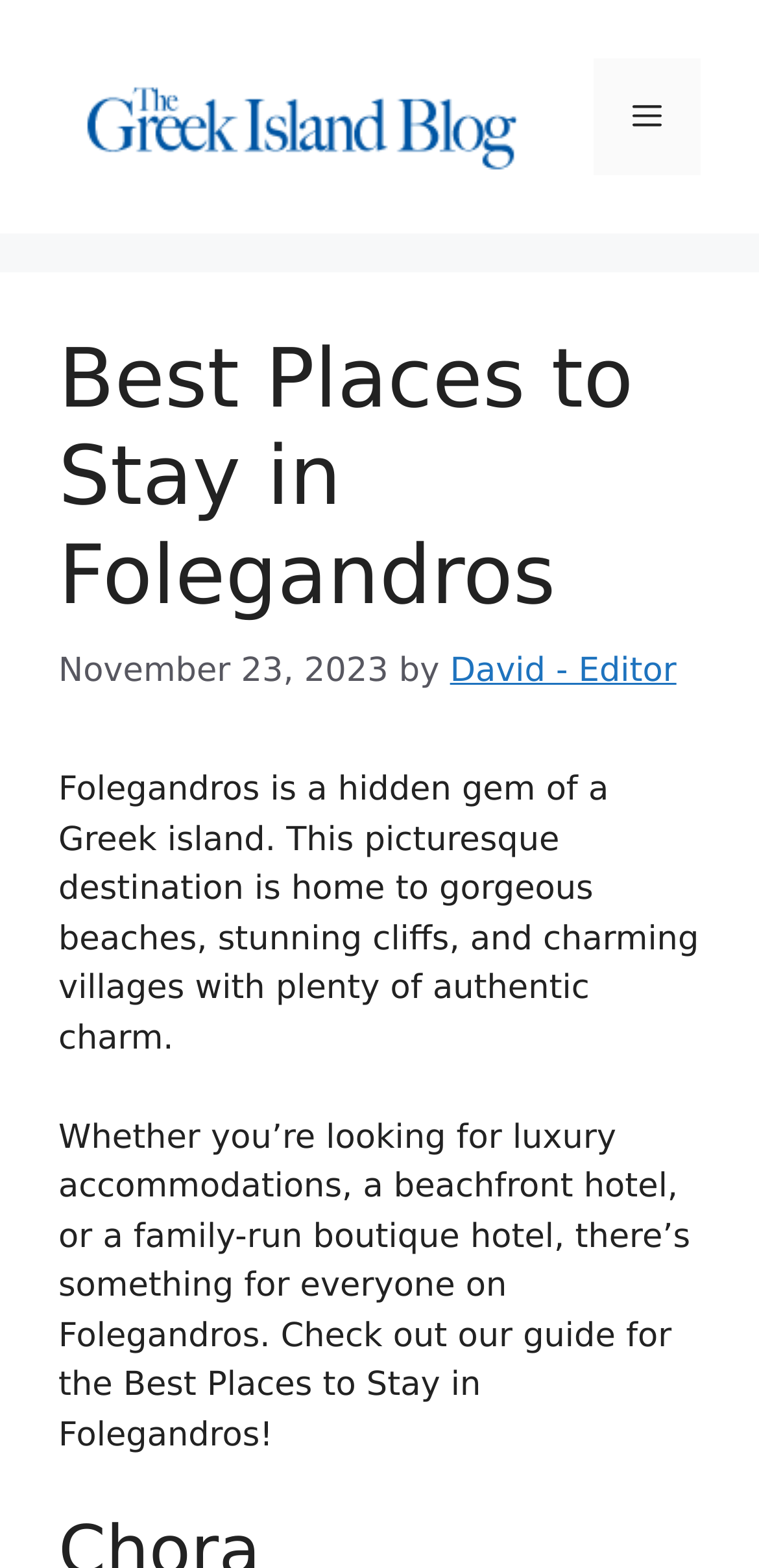Using the image as a reference, answer the following question in as much detail as possible:
What type of accommodations can be found on Folegandros?

I determined the answer by reading the introductory text that mentions 'luxury accommodations, a beachfront hotel, or a family-run boutique hotel' as options for visitors to Folegandros.